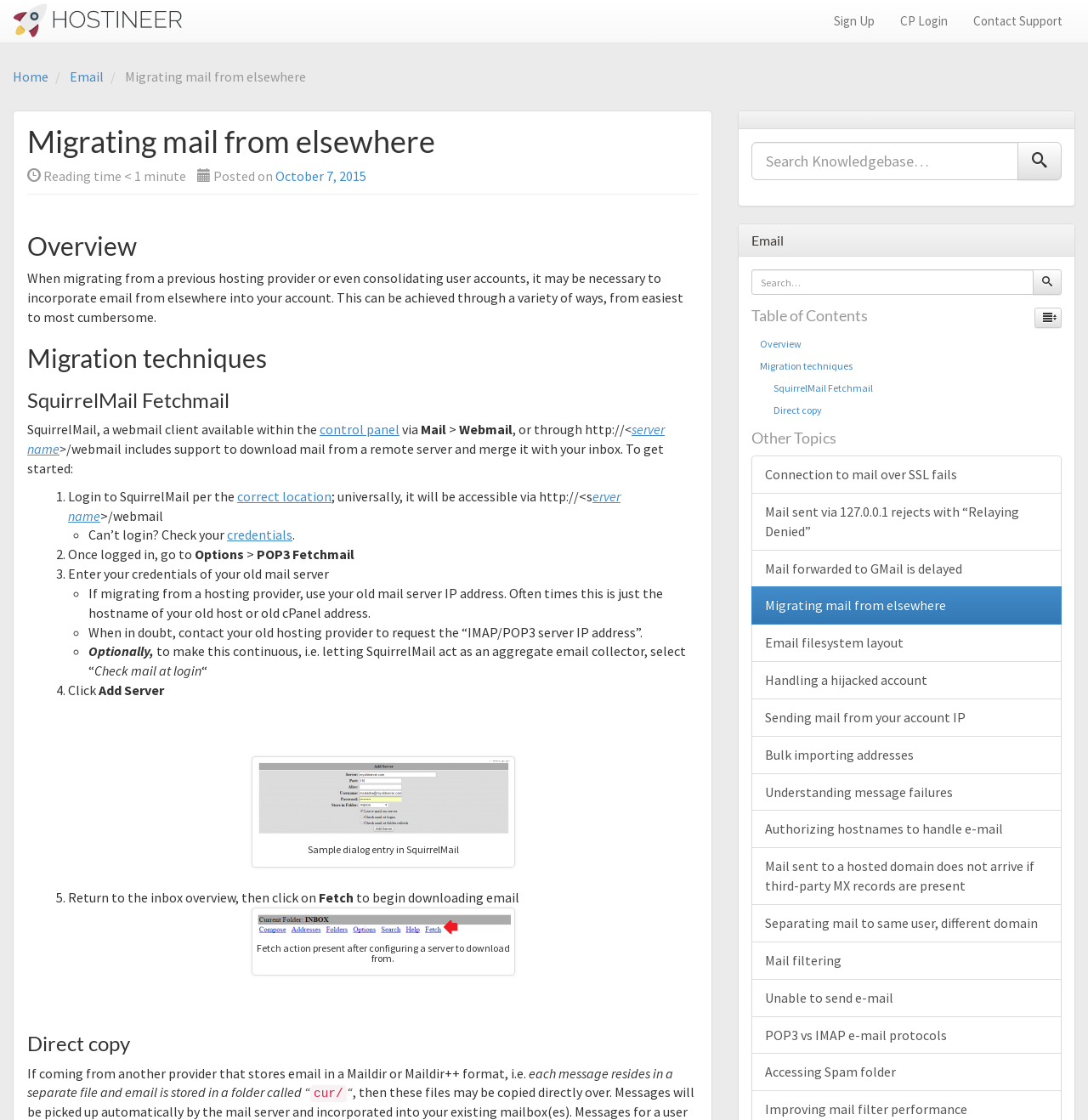Identify and provide the title of the webpage.

Migrating mail from elsewhere